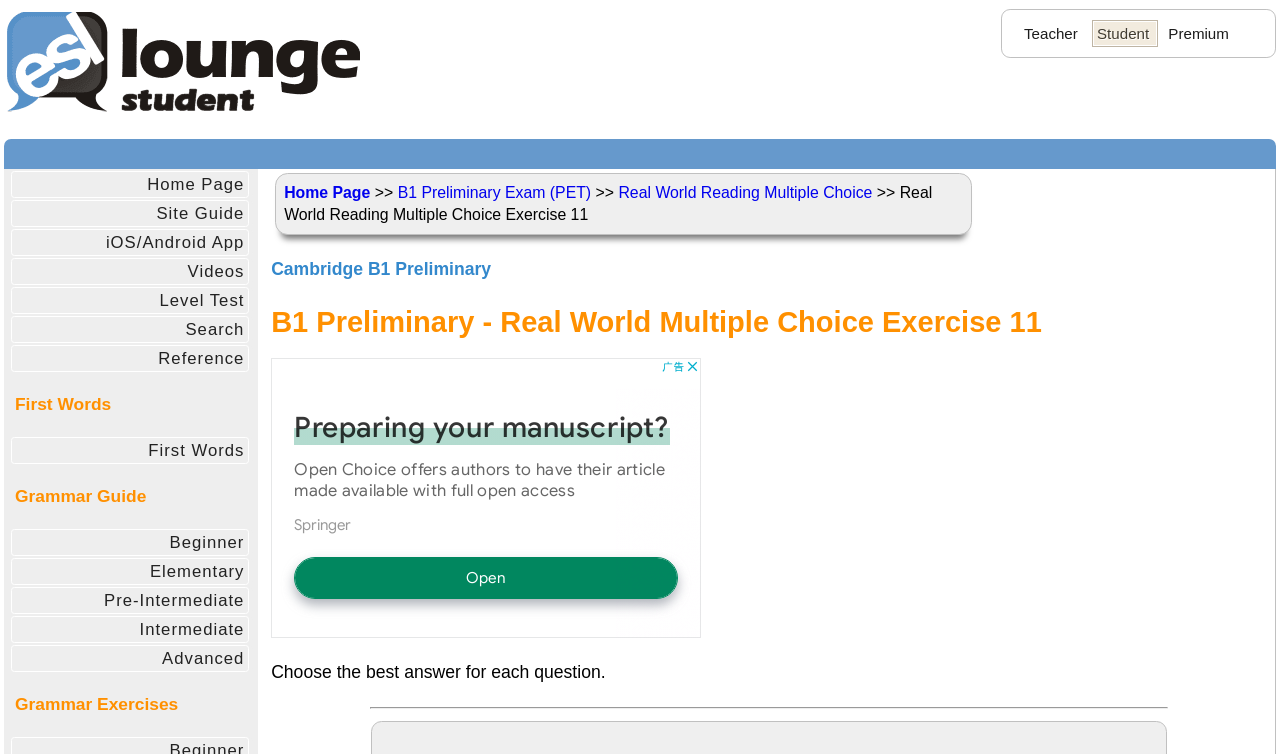Please provide a comprehensive answer to the question based on the screenshot: How many links are present in the top navigation bar?

The top navigation bar has links to 'Teacher', 'Student', and 'Premium', so there are three links in total.